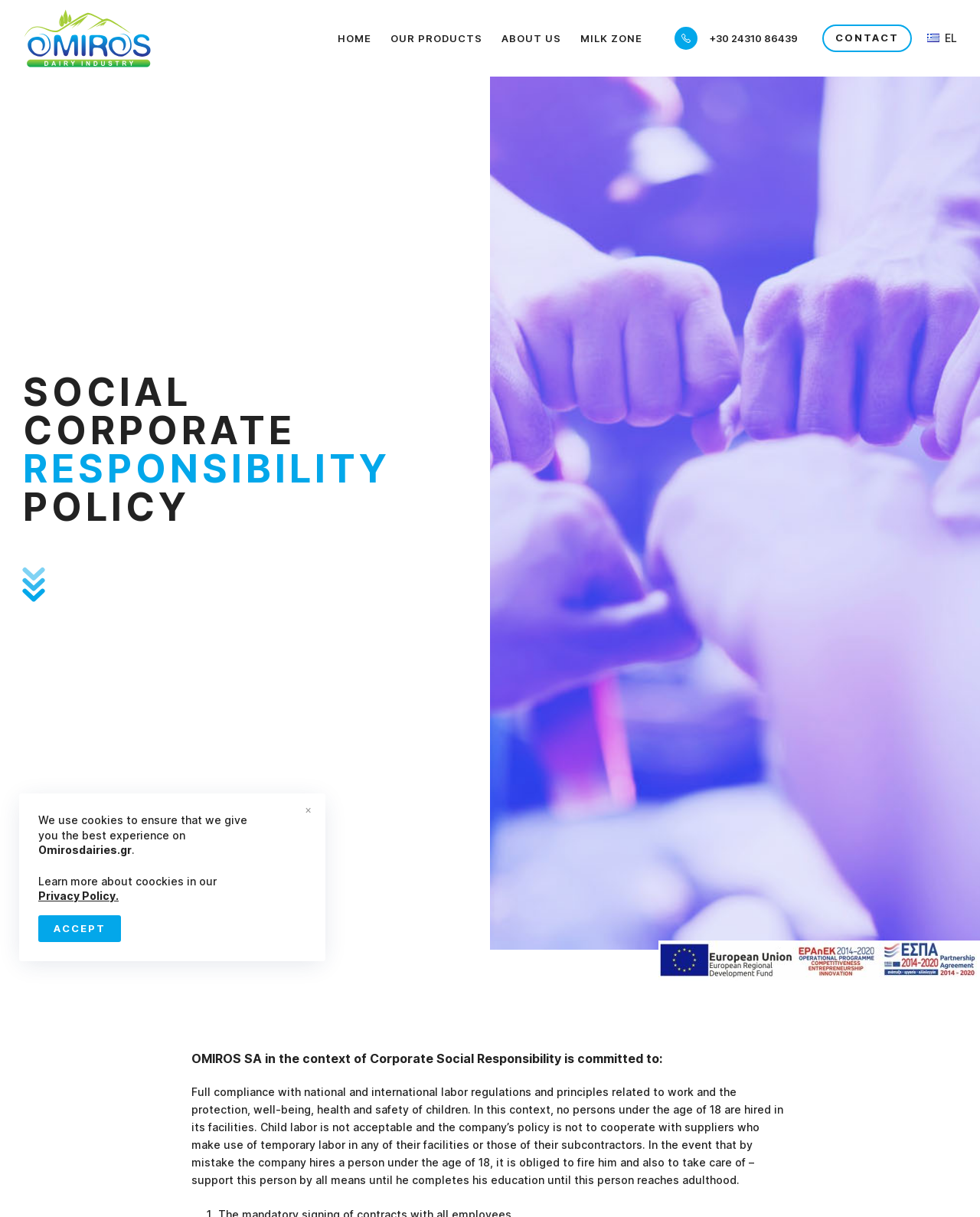Using the information in the image, give a comprehensive answer to the question: 
What is Omiros Dairies SA's policy on child labor?

According to the webpage, Omiros Dairies SA is committed to full compliance with national and international labor regulations and principles related to work and the protection, well-being, health and safety of children. Specifically, it states that child labor is not acceptable and the company's policy is not to cooperate with suppliers who make use of temporary labor in any of their facilities or those of their subcontractors.